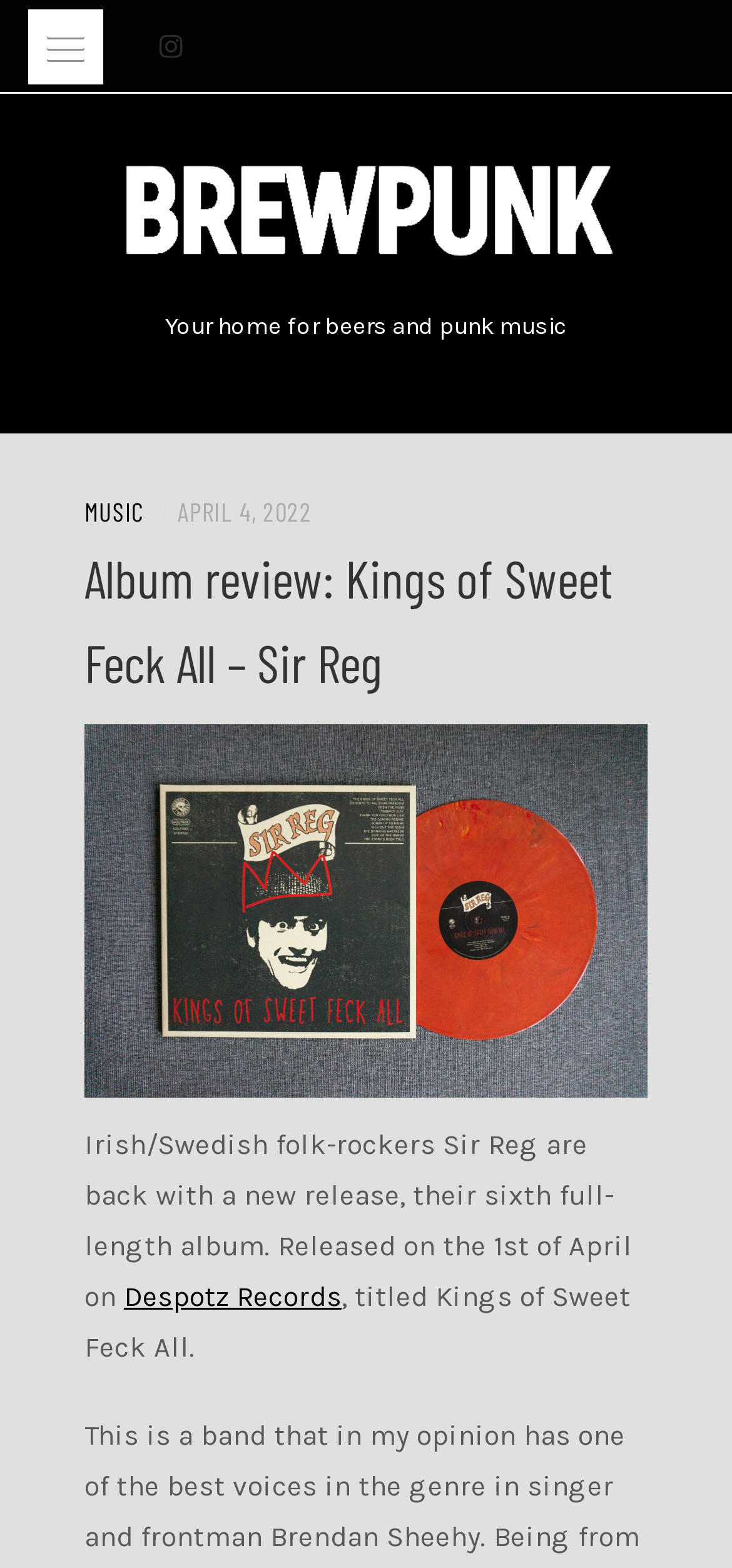Identify the main heading from the webpage and provide its text content.

Album review: Kings of Sweet Feck All – Sir Reg